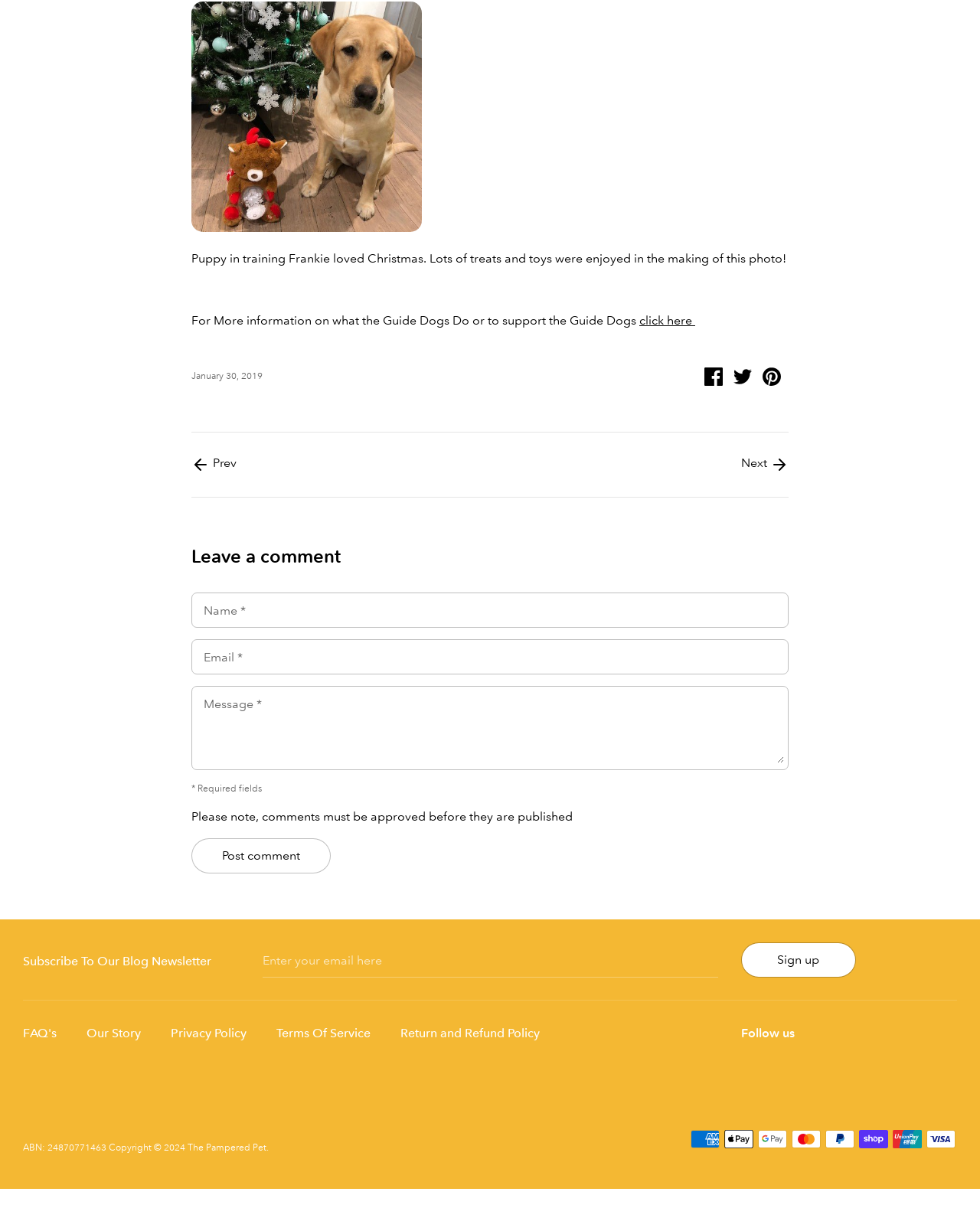Pinpoint the bounding box coordinates of the clickable element to carry out the following instruction: "Share this post on Facebook."

[0.719, 0.304, 0.741, 0.316]